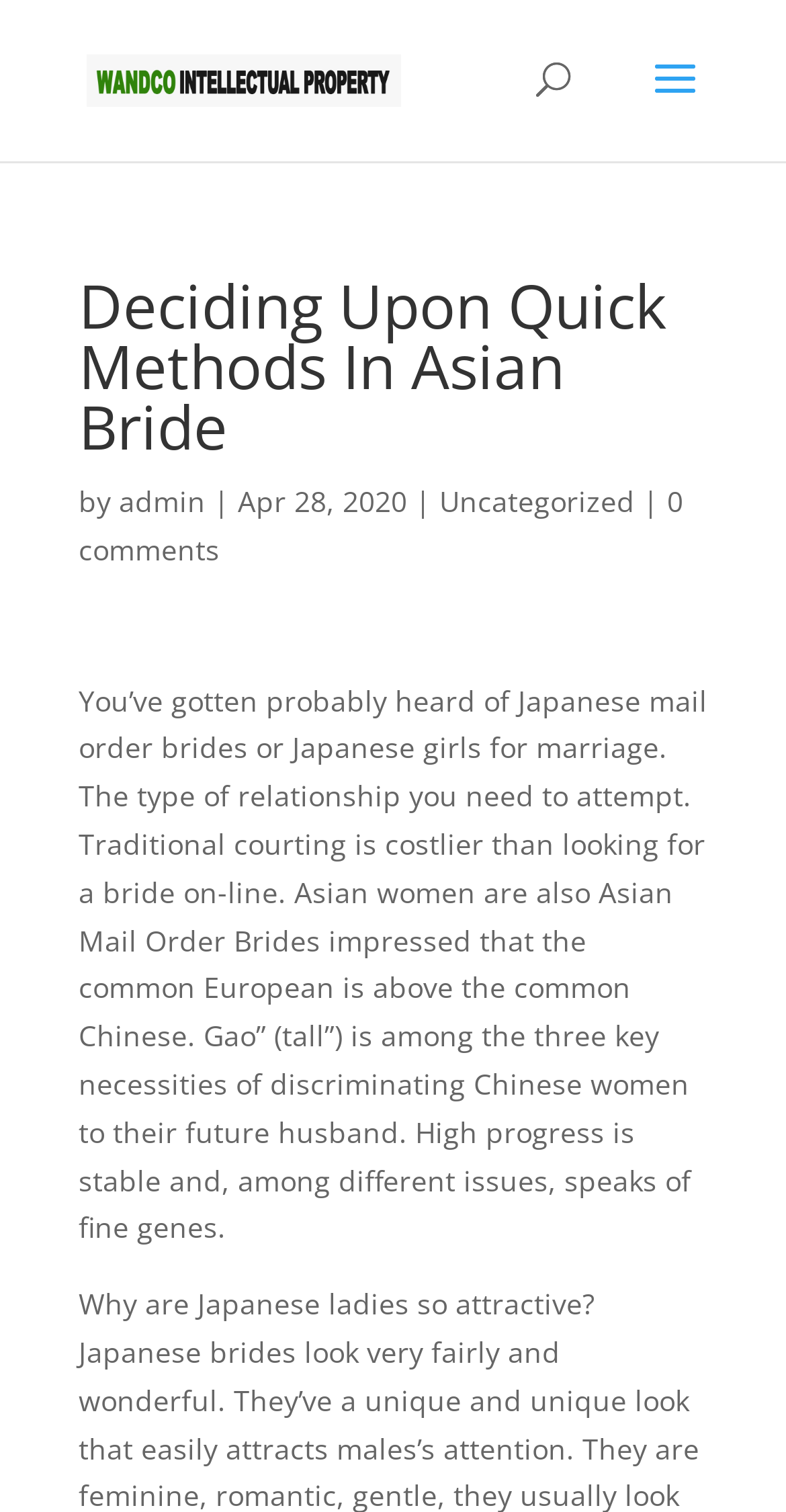What is the website's name?
Please give a detailed and elaborate explanation in response to the question.

The website's name can be found by looking at the top of the webpage, where there is a link 'Wandco' and an image with the same name, indicating that 'Wandco' is the name of the website.